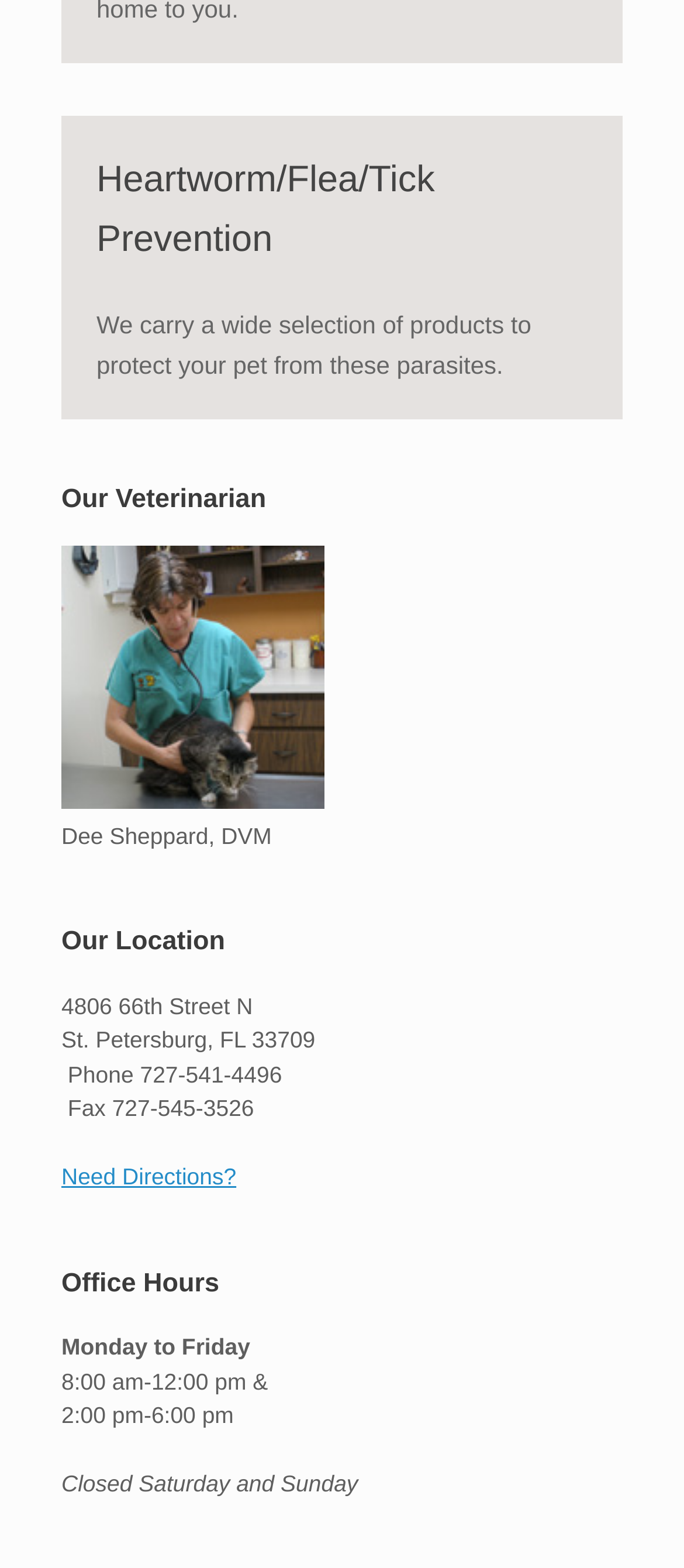Based on the element description, predict the bounding box coordinates (top-left x, top-left y, bottom-right x, bottom-right y) for the UI element in the screenshot: parent_node: Dee Sheppard, DVM

[0.09, 0.503, 0.474, 0.52]